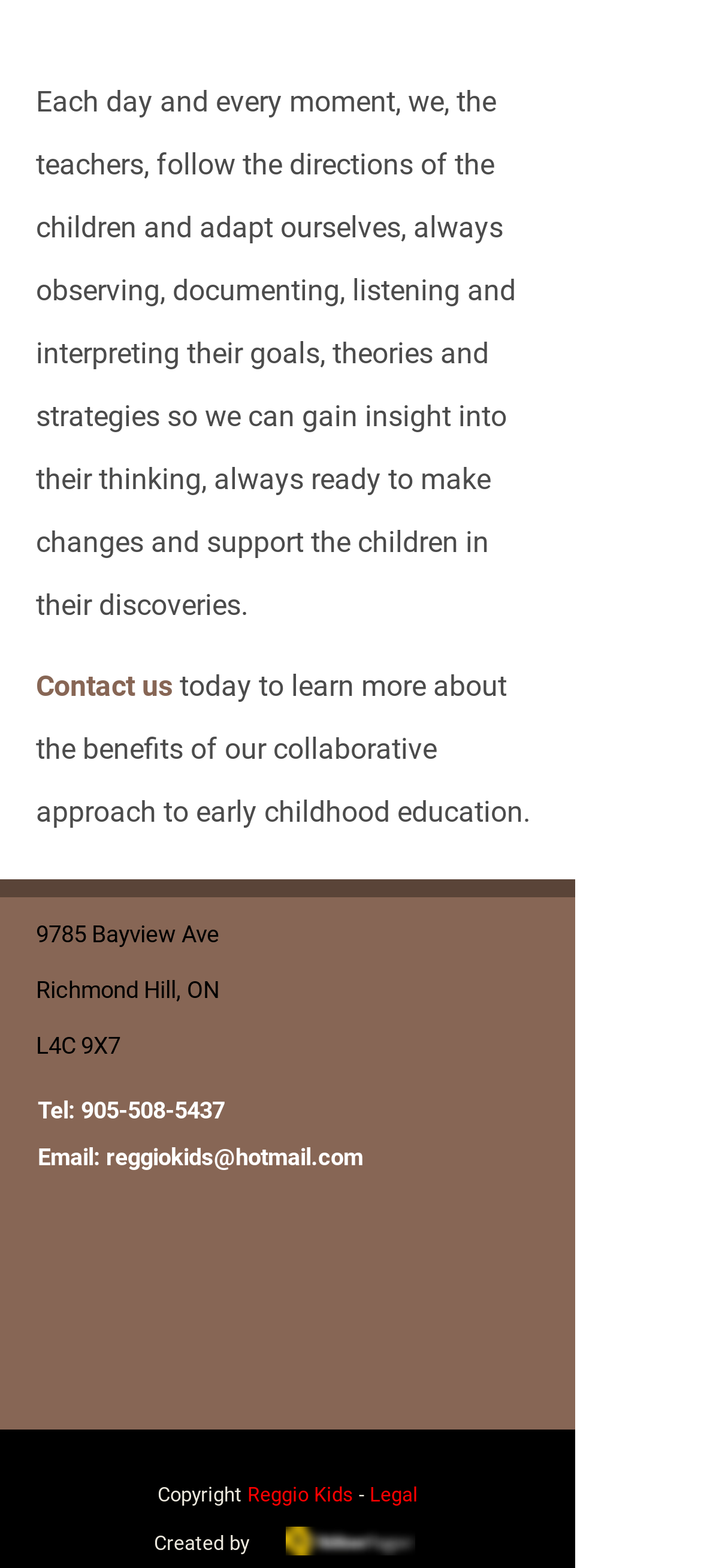What is the address of Reggio Kids? Please answer the question using a single word or phrase based on the image.

9785 Bayview Ave